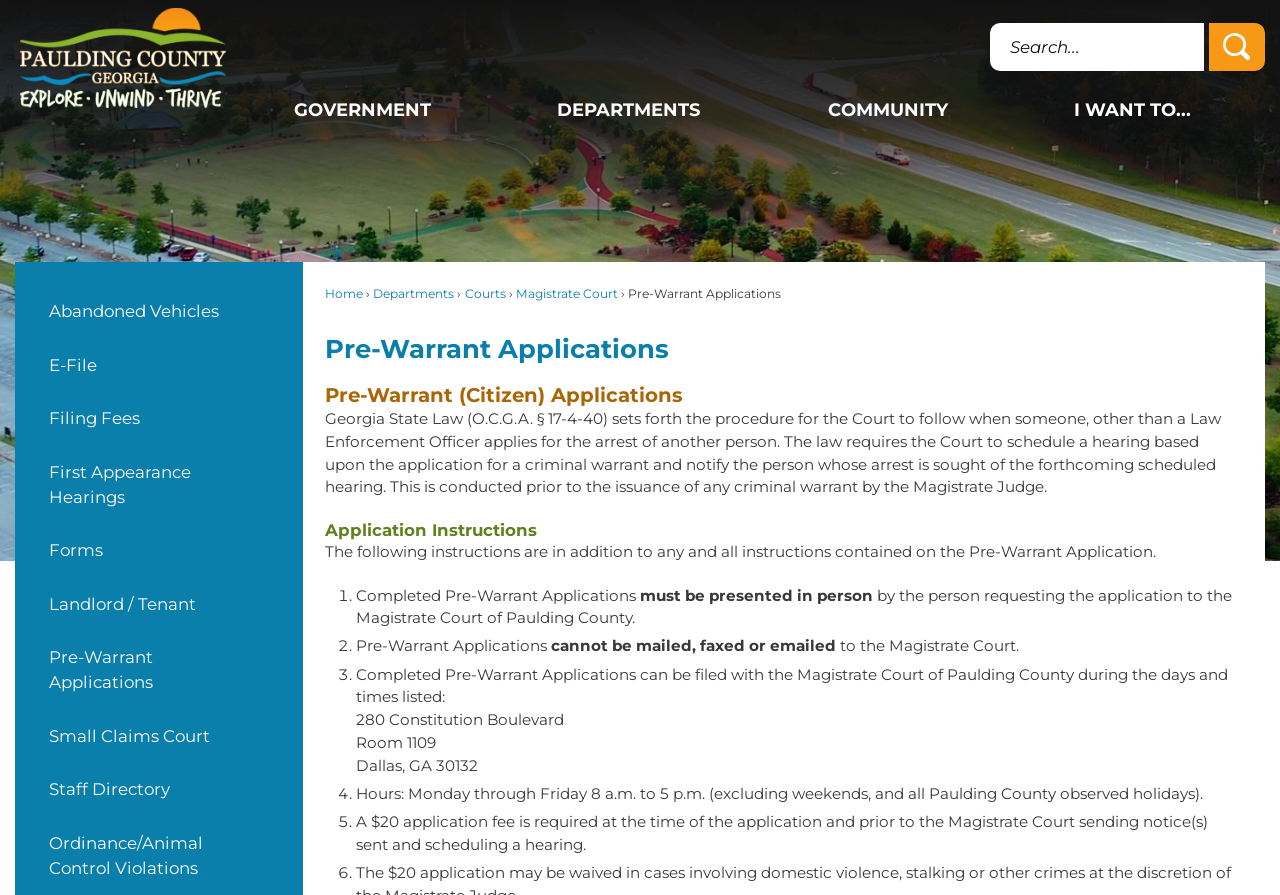Can I mail or fax a Pre-Warrant Application?
With the help of the image, please provide a detailed response to the question.

The webpage explicitly states that Pre-Warrant Applications cannot be mailed, faxed, or emailed to the Magistrate Court, and must be presented in person.